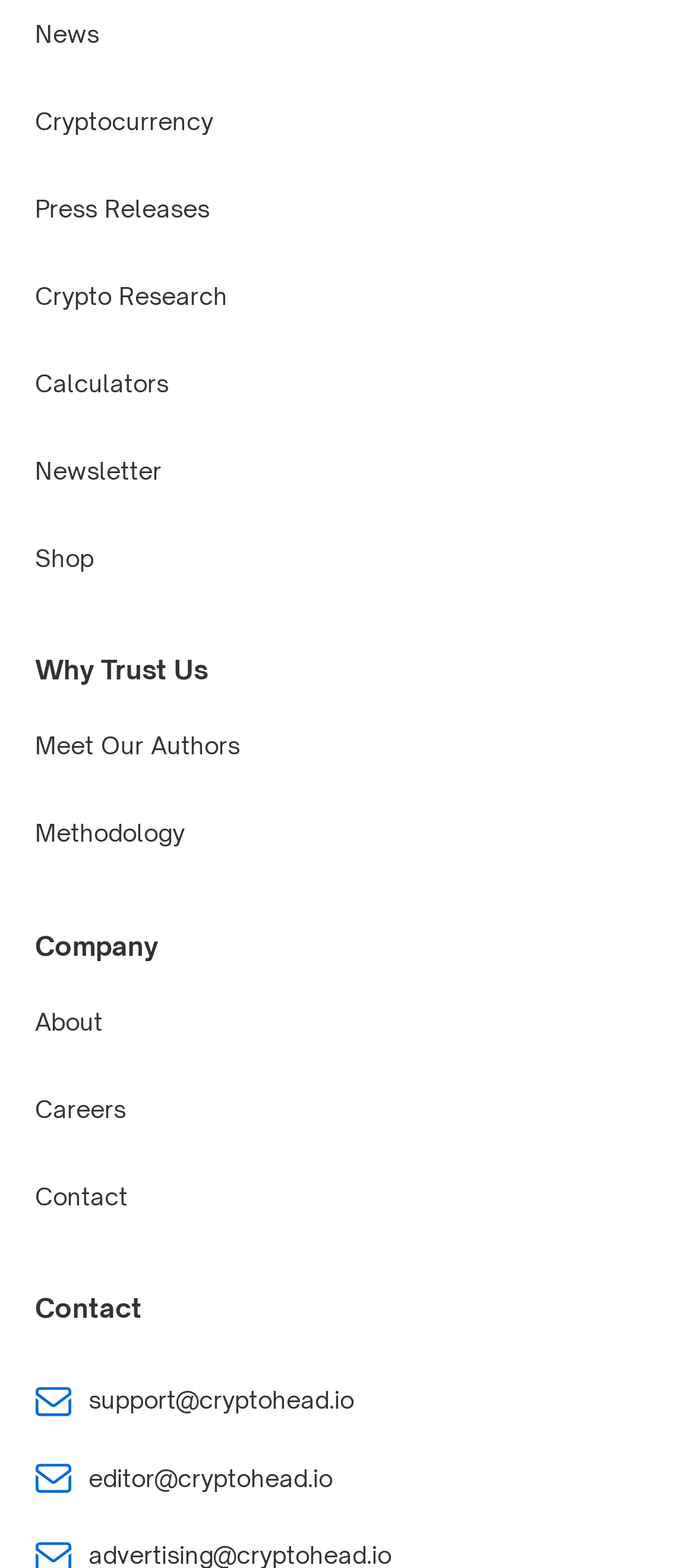Using the element description: "Newsletter", determine the bounding box coordinates. The coordinates should be in the format [left, top, right, bottom], with values between 0 and 1.

[0.05, 0.291, 0.232, 0.309]